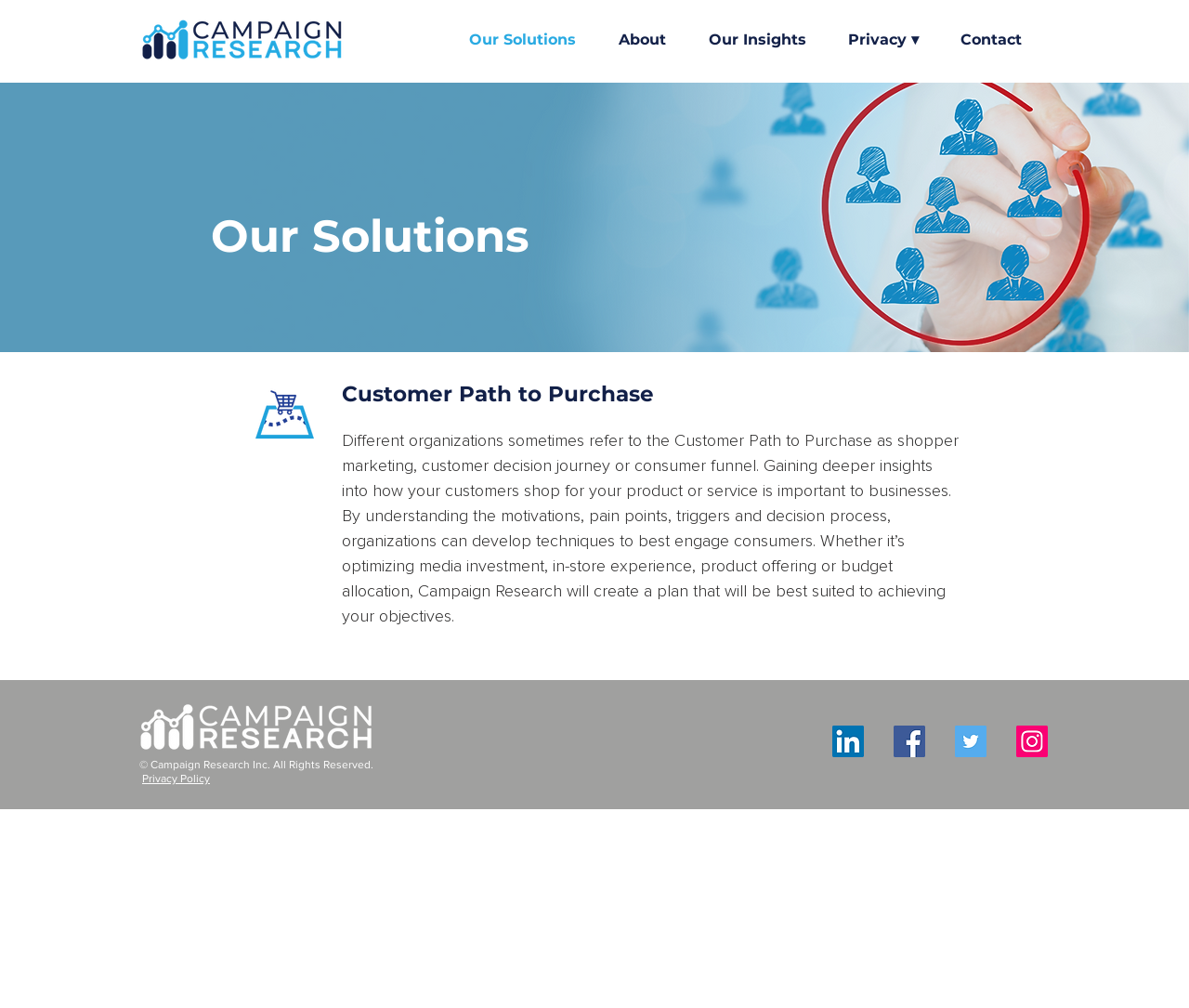Please predict the bounding box coordinates of the element's region where a click is necessary to complete the following instruction: "View the Customer Path to Purchase image". The coordinates should be represented by four float numbers between 0 and 1, i.e., [left, top, right, bottom].

[0.214, 0.378, 0.265, 0.447]